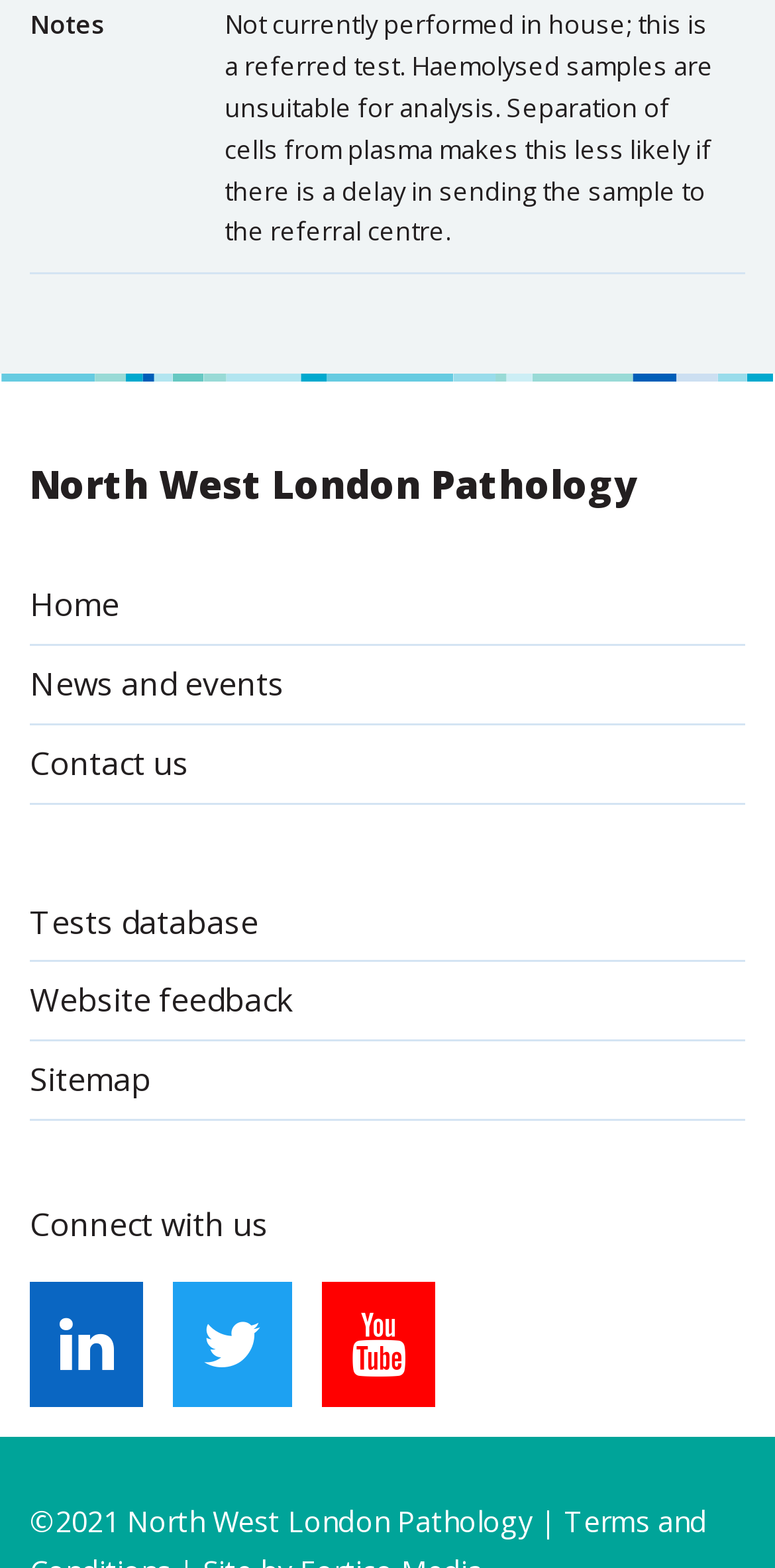Given the following UI element description: "Home", find the bounding box coordinates in the webpage screenshot.

[0.038, 0.361, 0.962, 0.412]